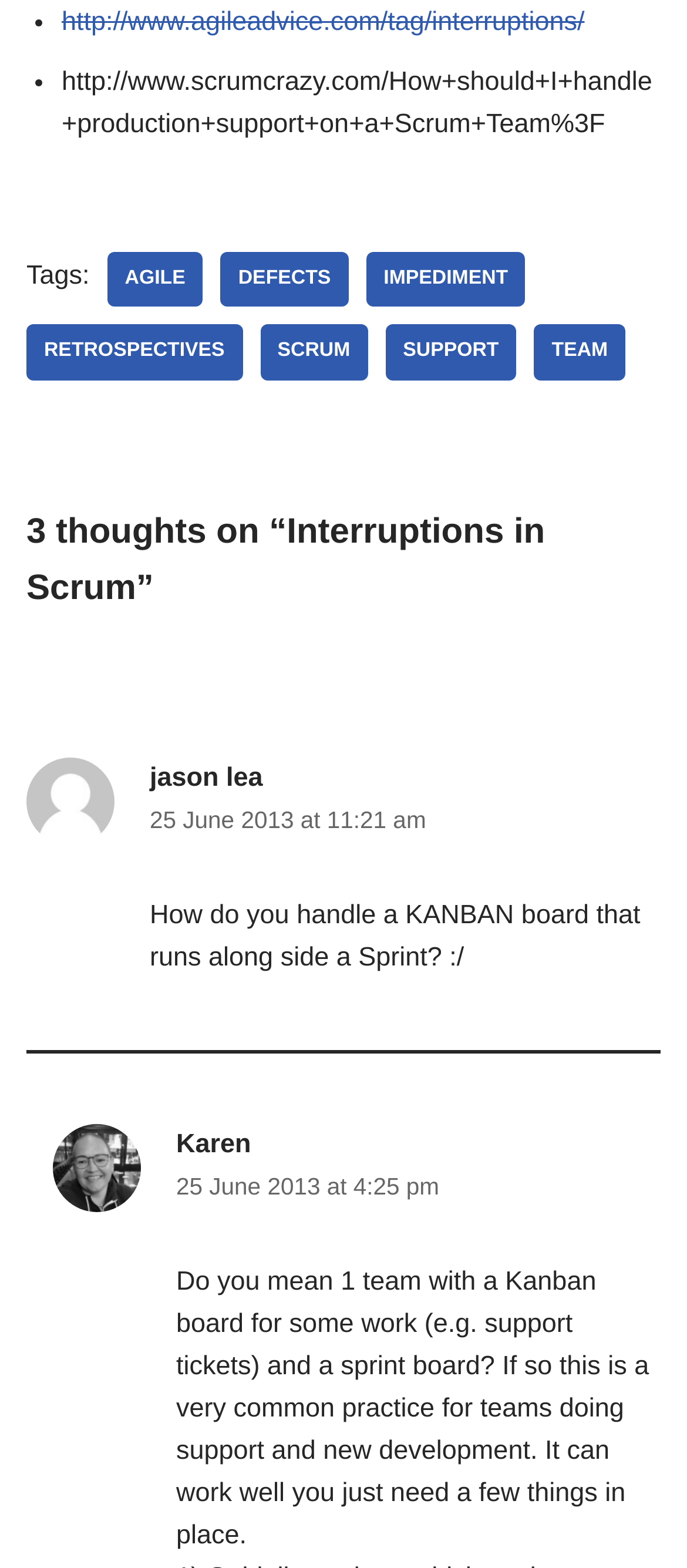Can you find the bounding box coordinates of the area I should click to execute the following instruction: "Click on the 'TAGS' heading"?

None